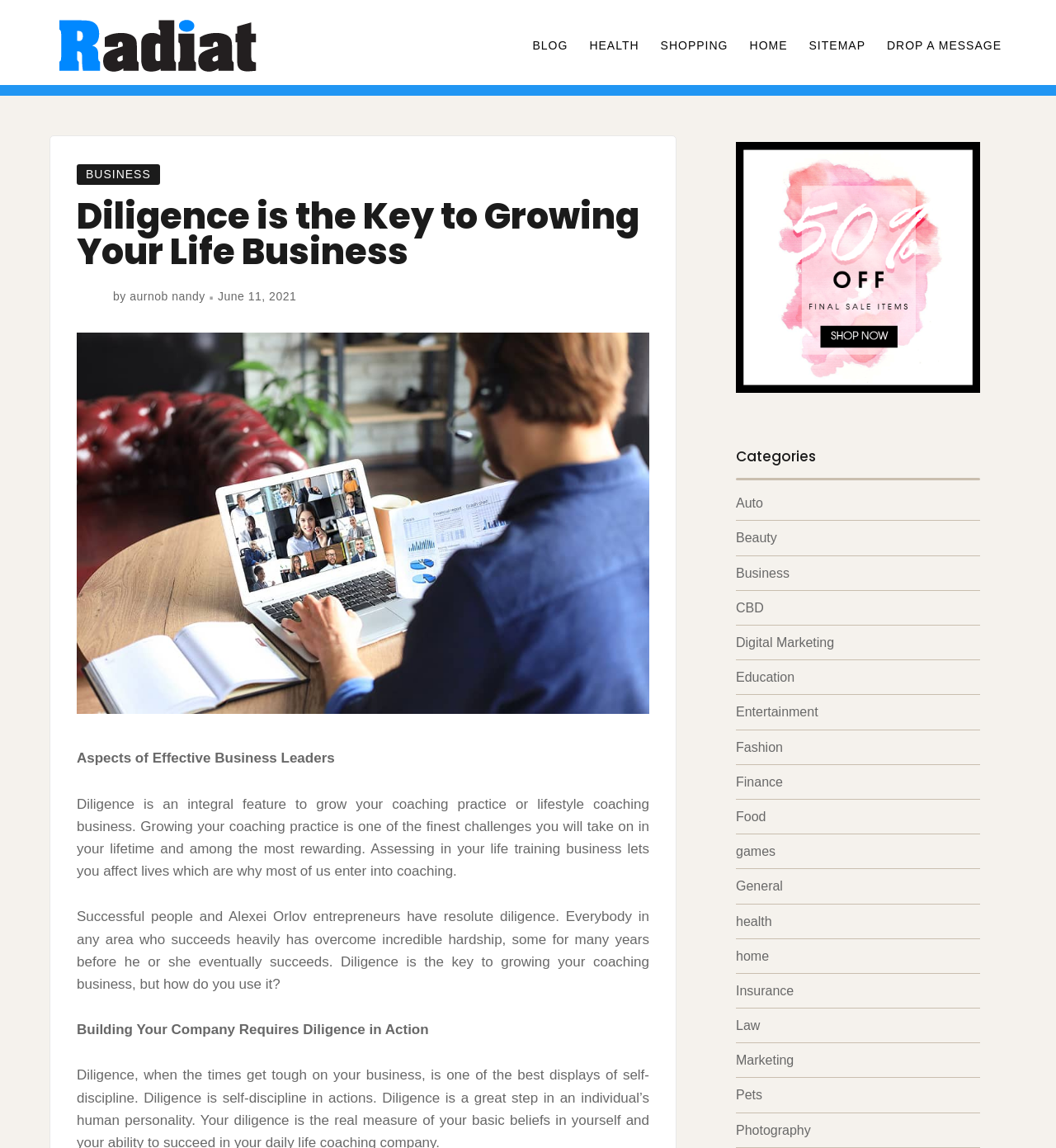Locate the bounding box coordinates of the element's region that should be clicked to carry out the following instruction: "Click on the 'Categories' heading". The coordinates need to be four float numbers between 0 and 1, i.e., [left, top, right, bottom].

[0.697, 0.391, 0.928, 0.419]